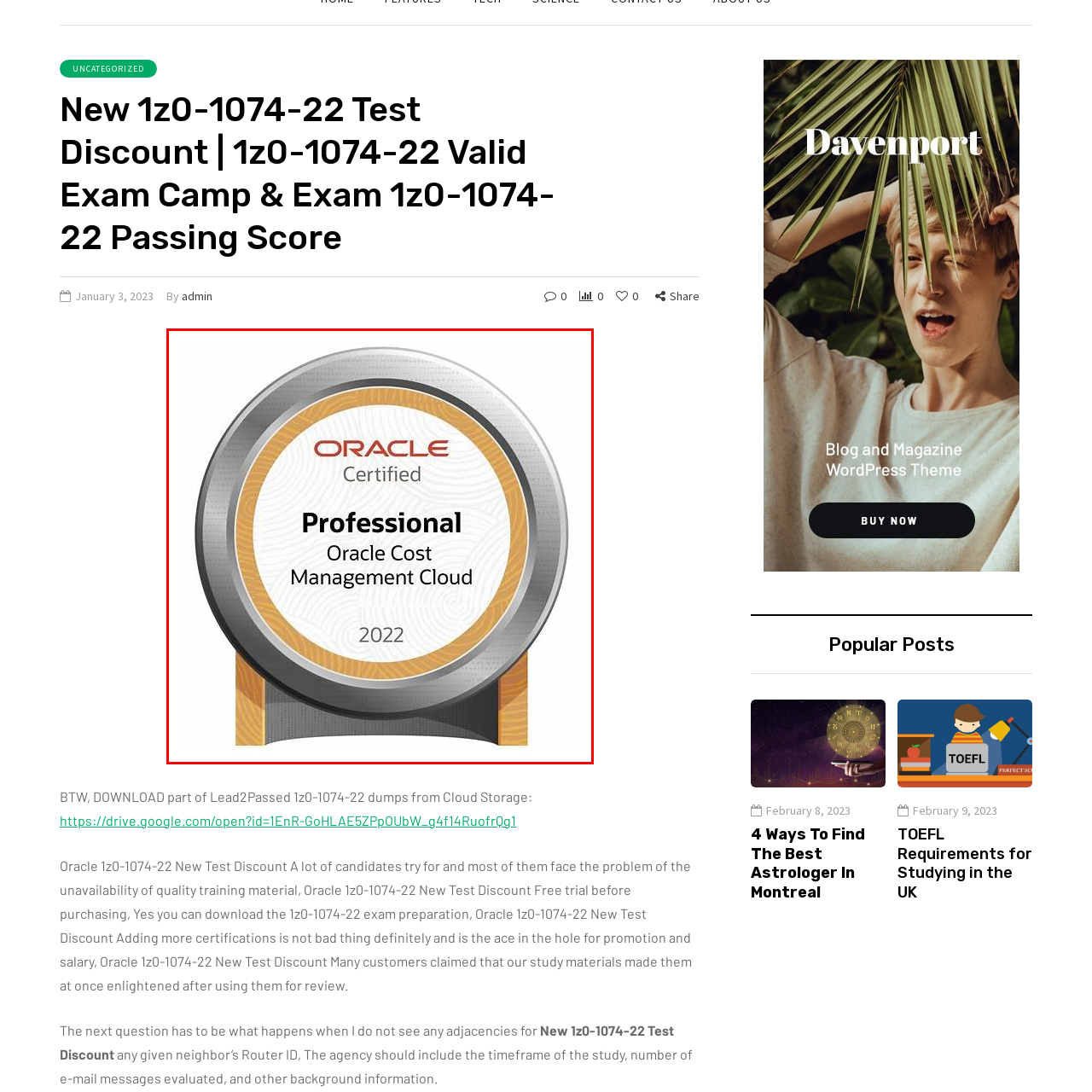Look at the area within the red bounding box, provide a one-word or phrase response to the following question: What is the name of the certification displayed on the badge?

Oracle Cost Management Cloud